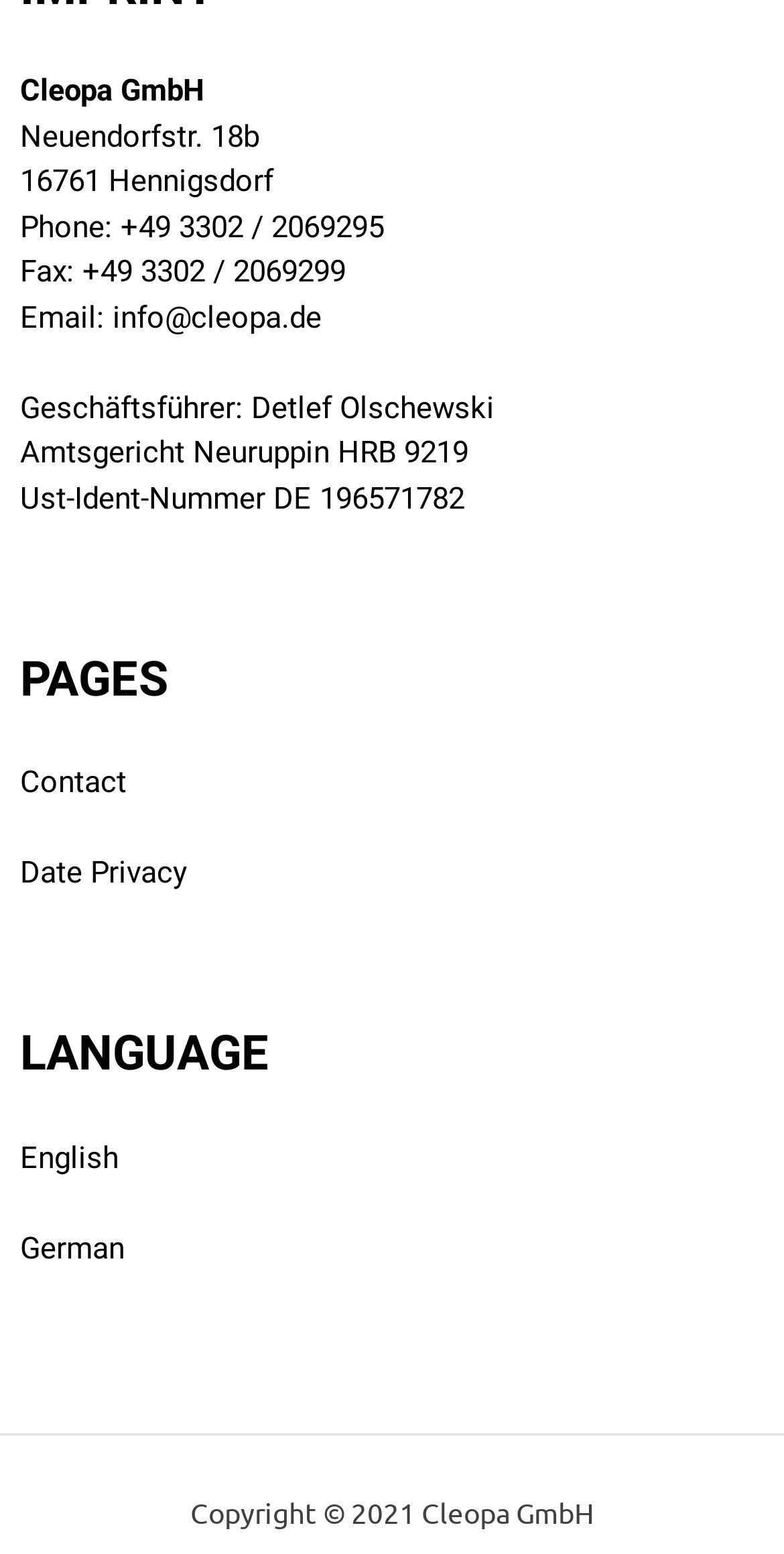Identify the bounding box of the HTML element described as: "Date Privacy".

[0.026, 0.55, 0.238, 0.573]